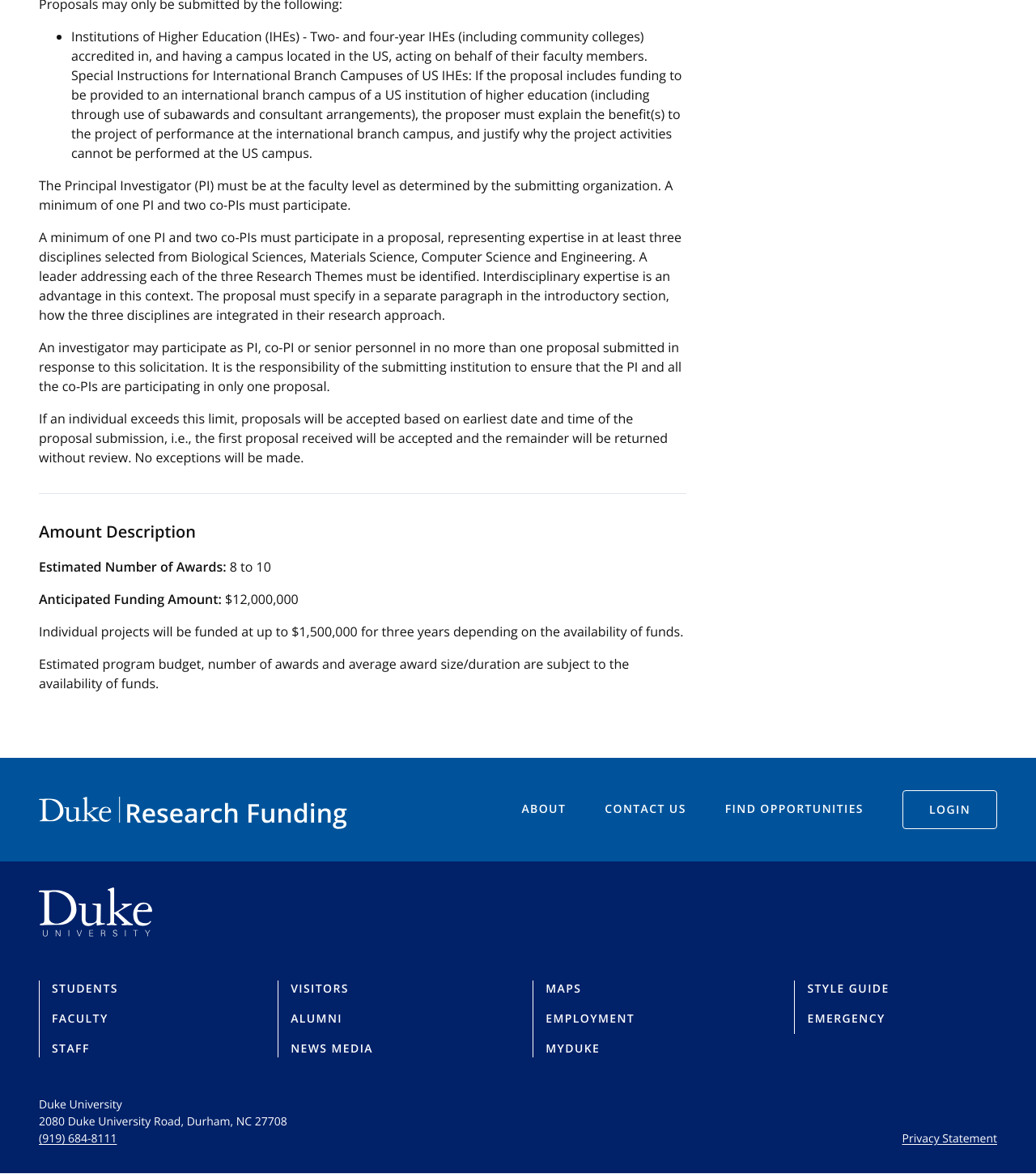How many Principal Investigators are required in a proposal?
Based on the screenshot, give a detailed explanation to answer the question.

According to the text, 'A minimum of one PI and two co-PIs must participate in a proposal...' which implies that at least one Principal Investigator is required.